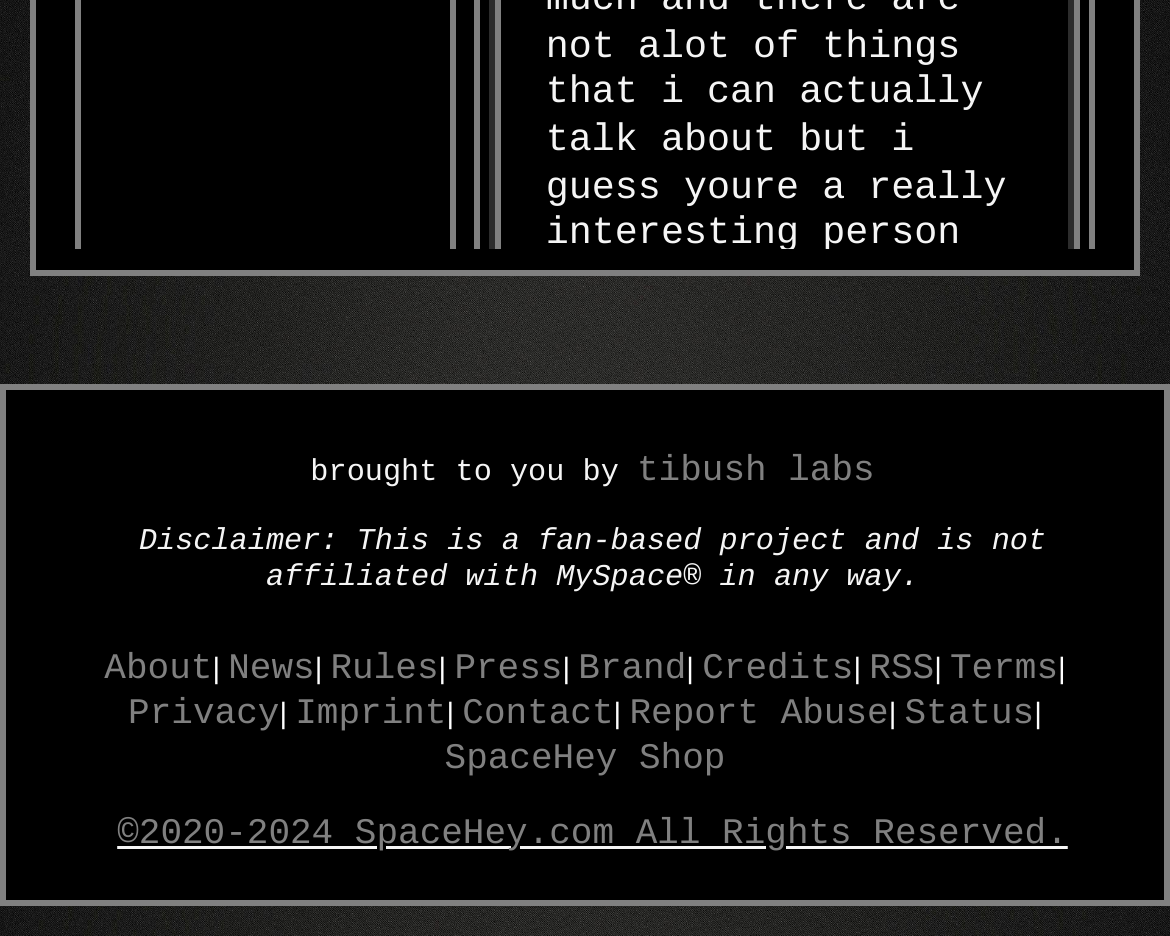Based on the element description: "©2020-2024 SpaceHey.com All Rights Reserved.", identify the bounding box coordinates for this UI element. The coordinates must be four float numbers between 0 and 1, listed as [left, top, right, bottom].

[0.1, 0.867, 0.913, 0.912]